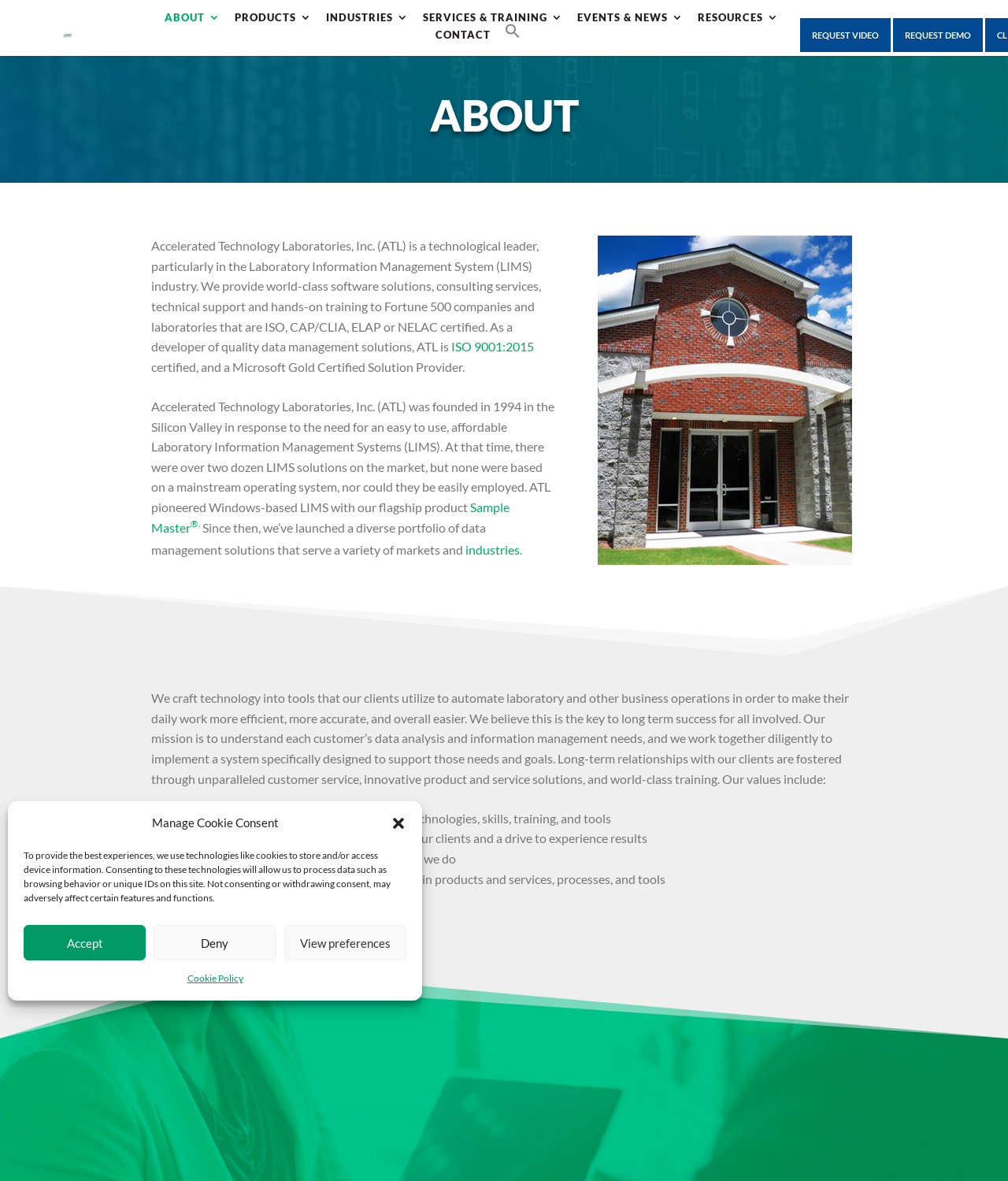Given the element description, predict the bounding box coordinates in the format (top-left x, top-left y, bottom-right x, bottom-right y), using floating point numbers between 0 and 1: aria-label="Search Icon Link"

[0.5, 0.019, 0.516, 0.034]